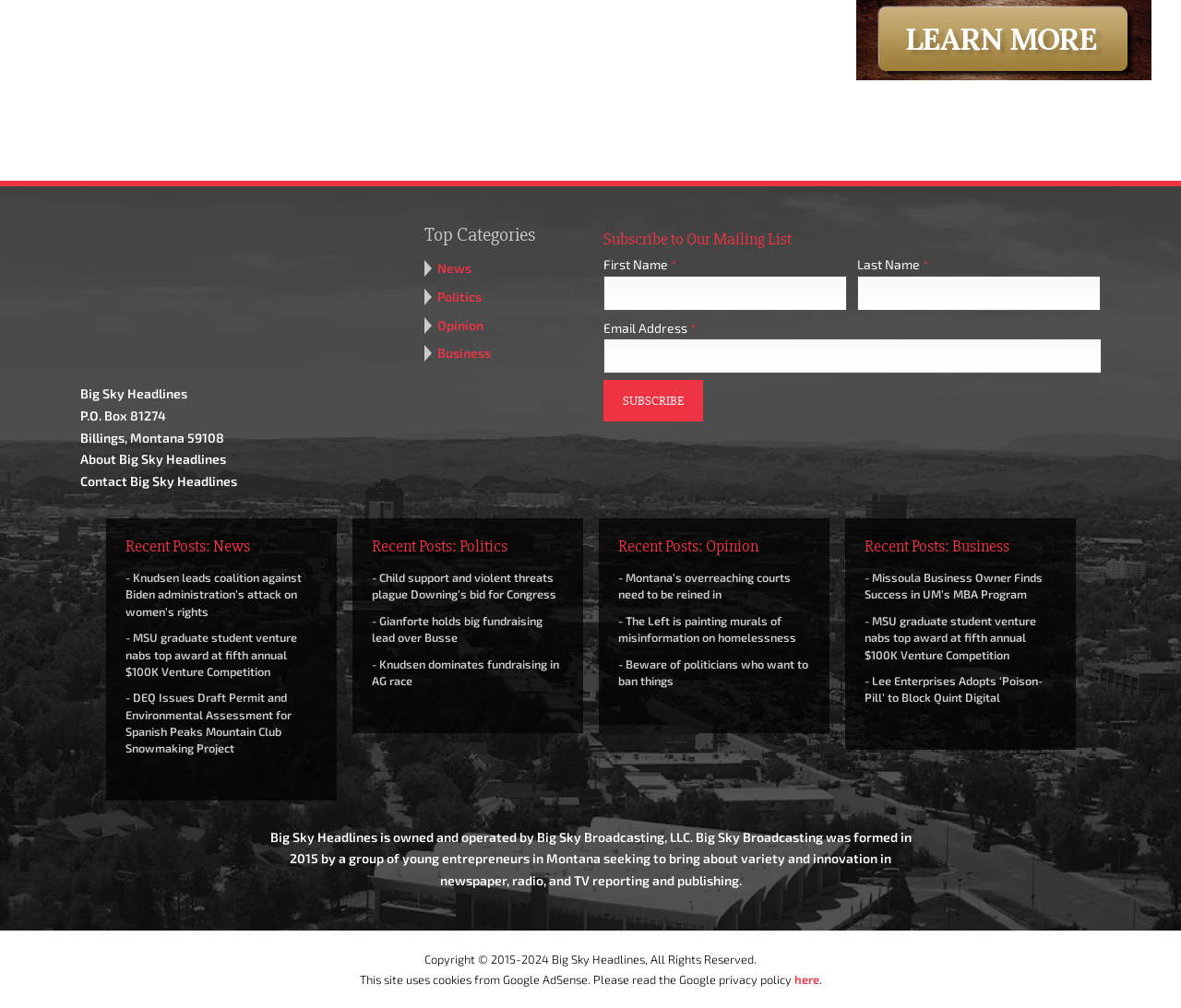Answer the question using only a single word or phrase: 
What is the purpose of the form on the right side of the webpage?

Subscribe to the mailing list